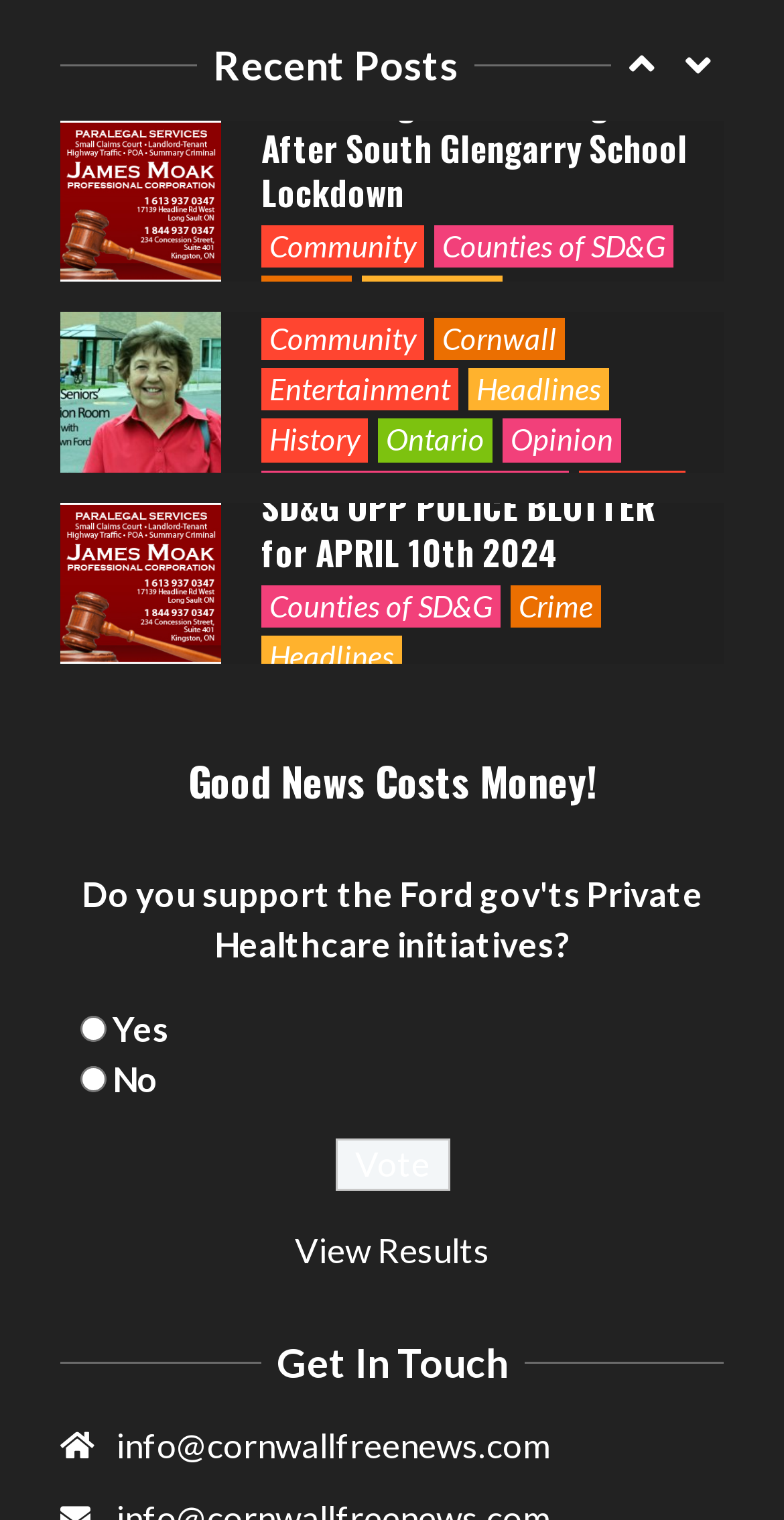Please answer the following question using a single word or phrase: 
What is the position of the 'Community' link?

Top-left